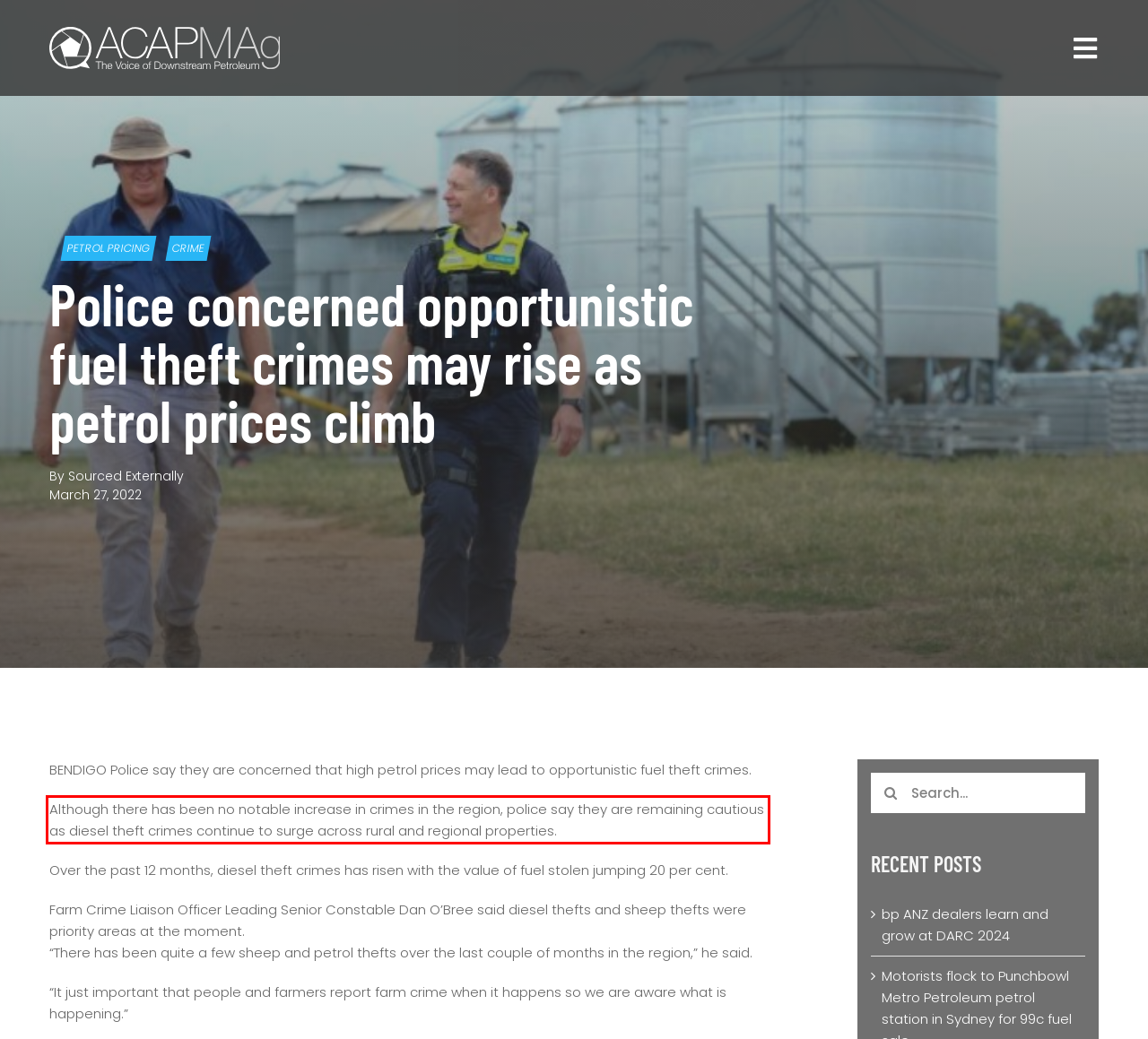You are provided with a screenshot of a webpage containing a red bounding box. Please extract the text enclosed by this red bounding box.

Although there has been no notable increase in crimes in the region, police say they are remaining cautious as diesel theft crimes continue to surge across rural and regional properties.